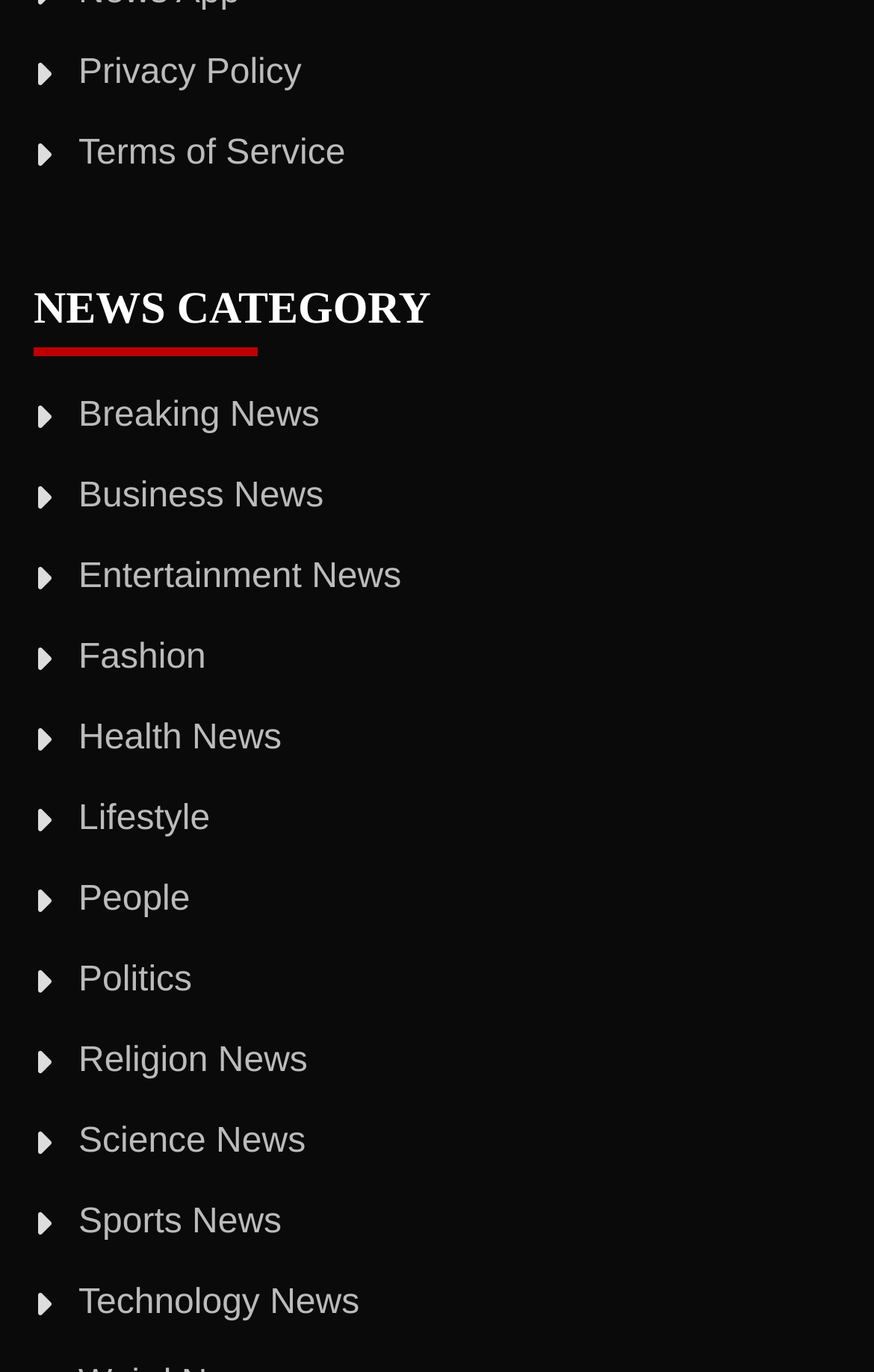What is the first news category listed?
Provide a detailed answer to the question using information from the image.

I examined the list of news categories and found that the first one listed is 'Breaking News', which is located at the top of the list.